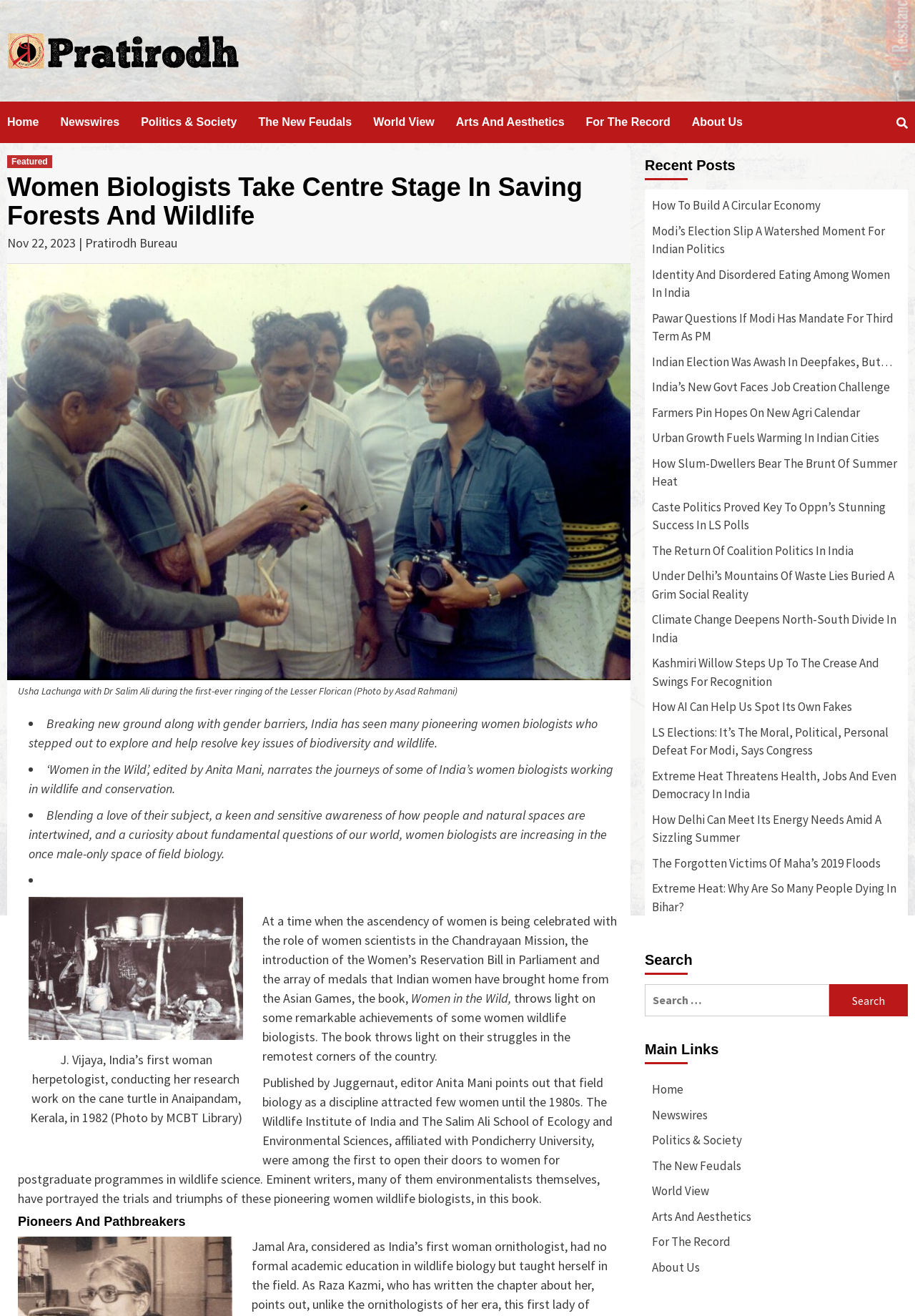Can you specify the bounding box coordinates for the region that should be clicked to fulfill this instruction: "Check the upcoming Shab-e She'r event".

None